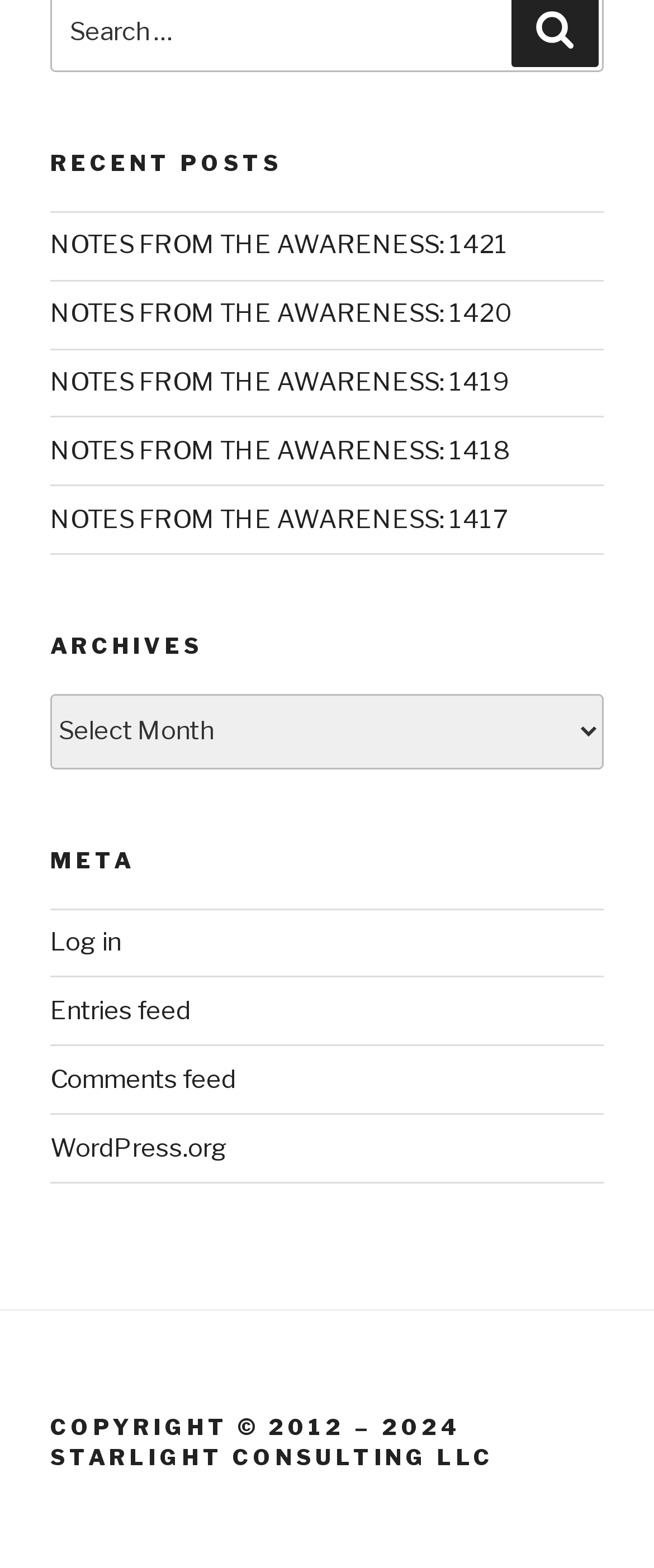How many headings are on the webpage?
Using the picture, provide a one-word or short phrase answer.

4